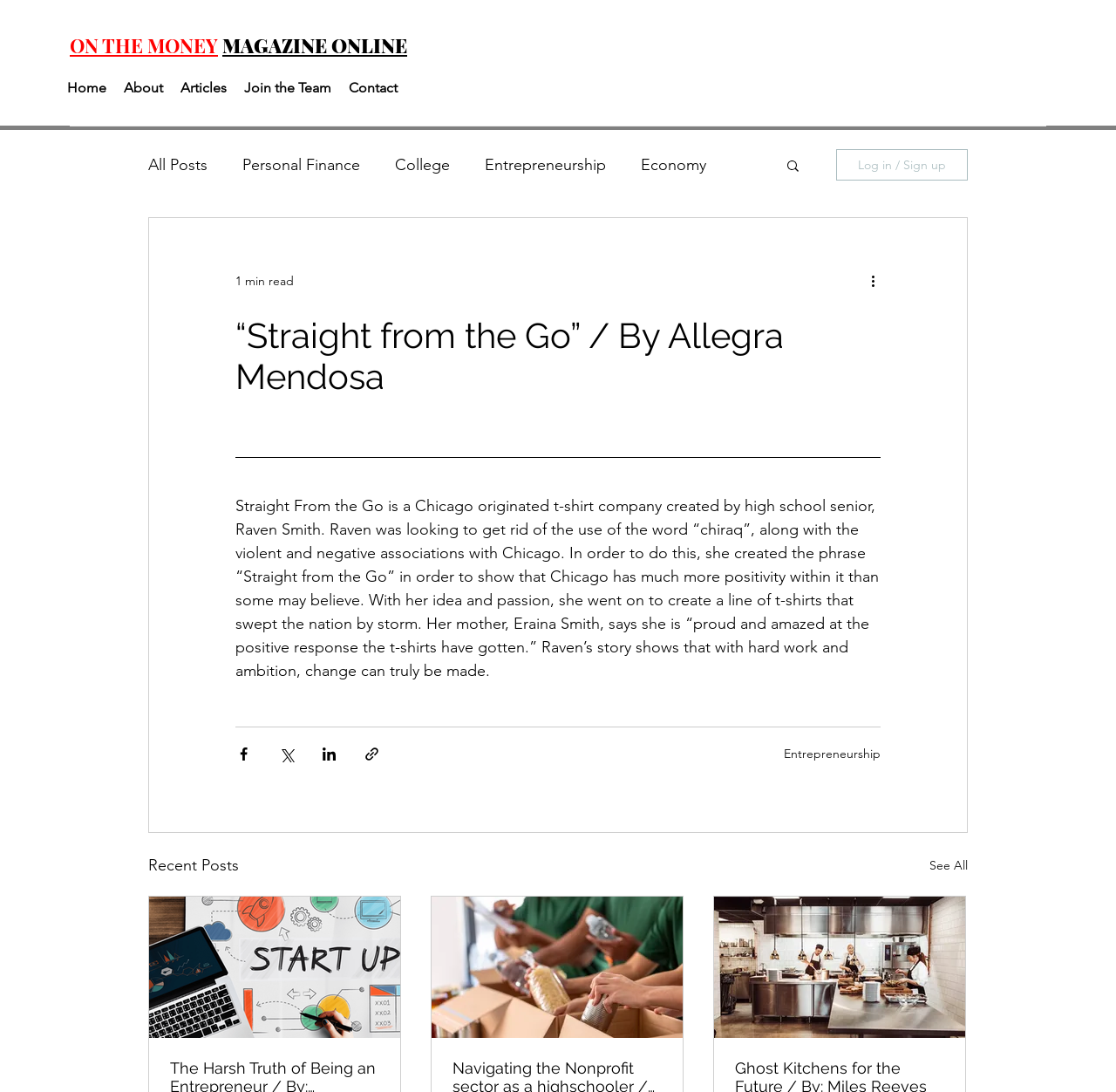Identify the bounding box coordinates for the UI element mentioned here: "All Posts". Provide the coordinates as four float values between 0 and 1, i.e., [left, top, right, bottom].

[0.133, 0.142, 0.186, 0.16]